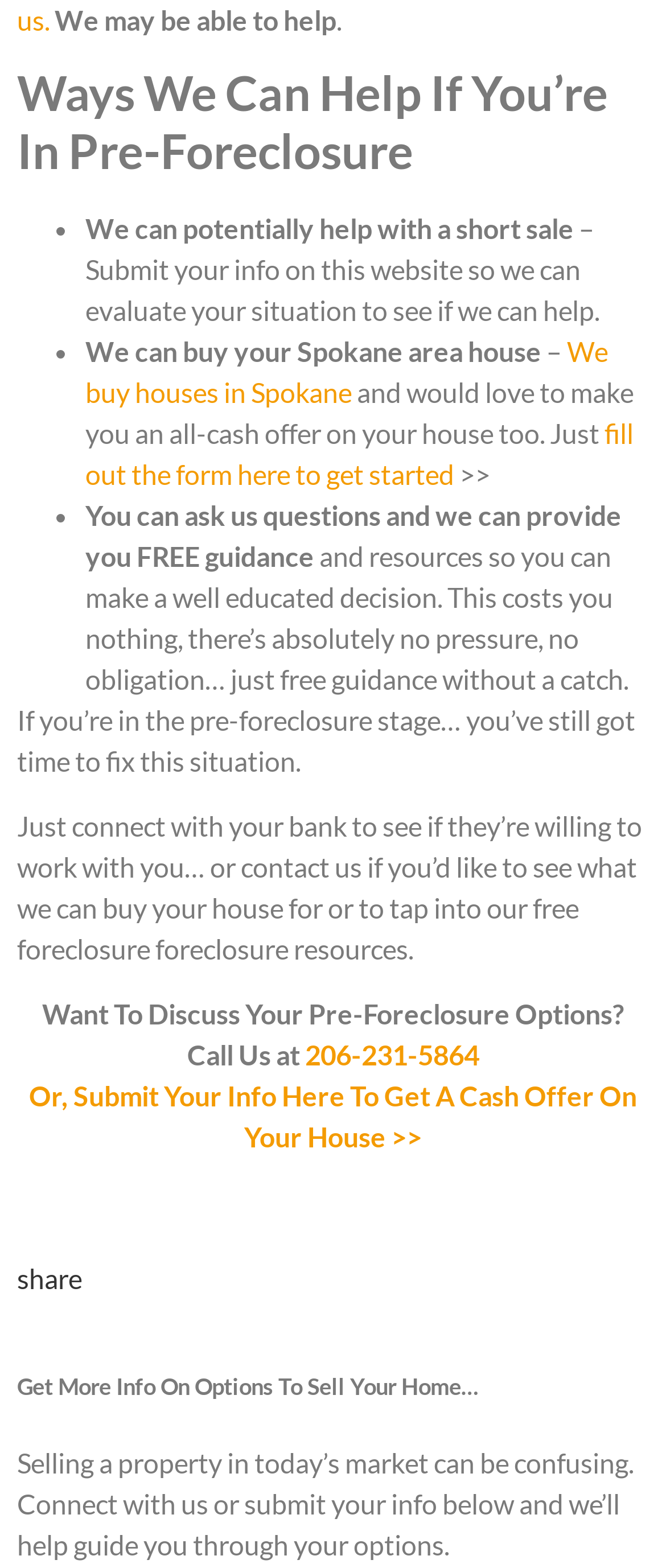What can I do if I'm in the pre-foreclosure stage? Based on the image, give a response in one word or a short phrase.

Connect with the bank or the company